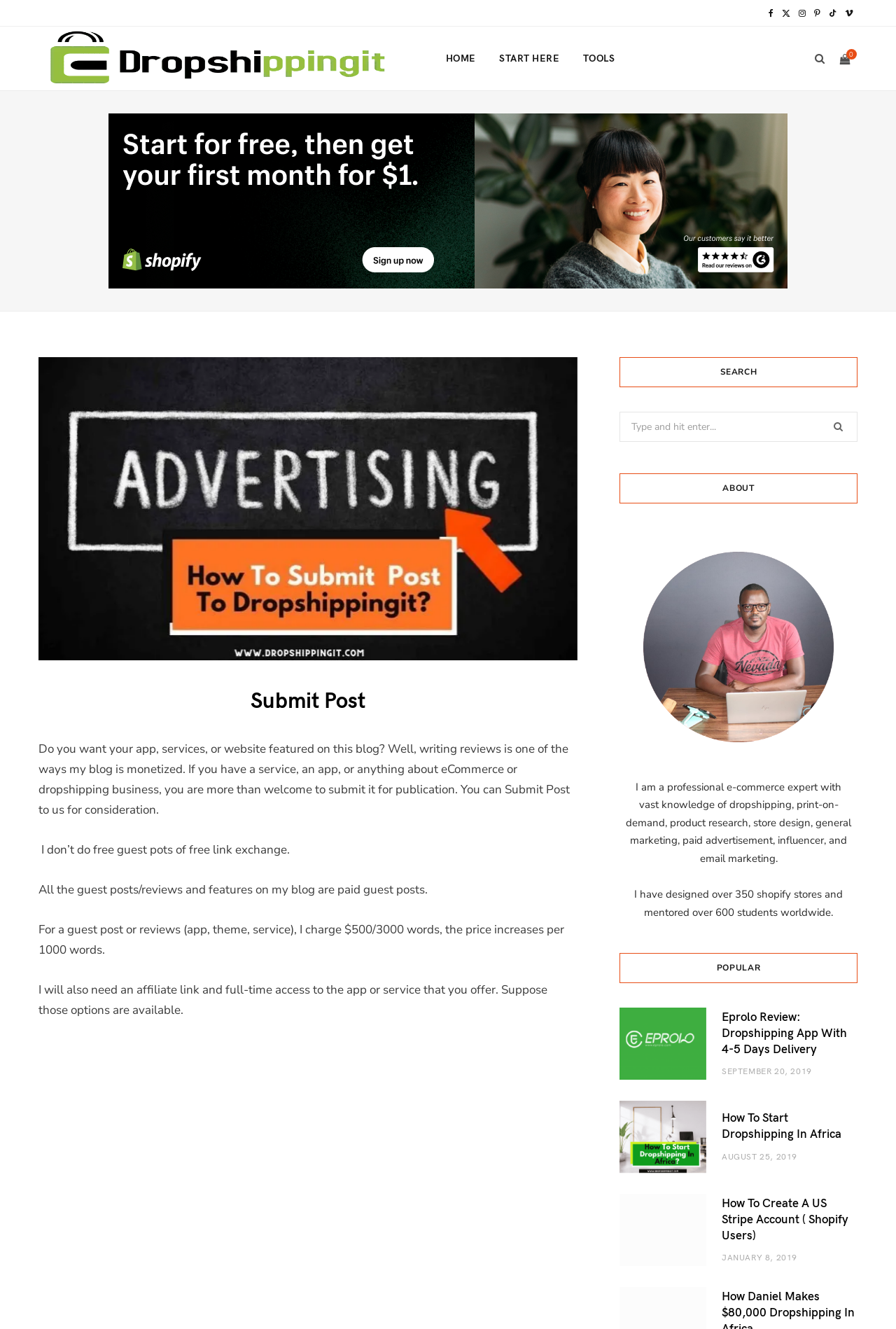Using the information in the image, give a comprehensive answer to the question: 
What can be searched on this website?

The search function on this website allows users to search for various topics related to e-commerce, dropshipping, and online business, as indicated by the popular posts and reviews on the website.